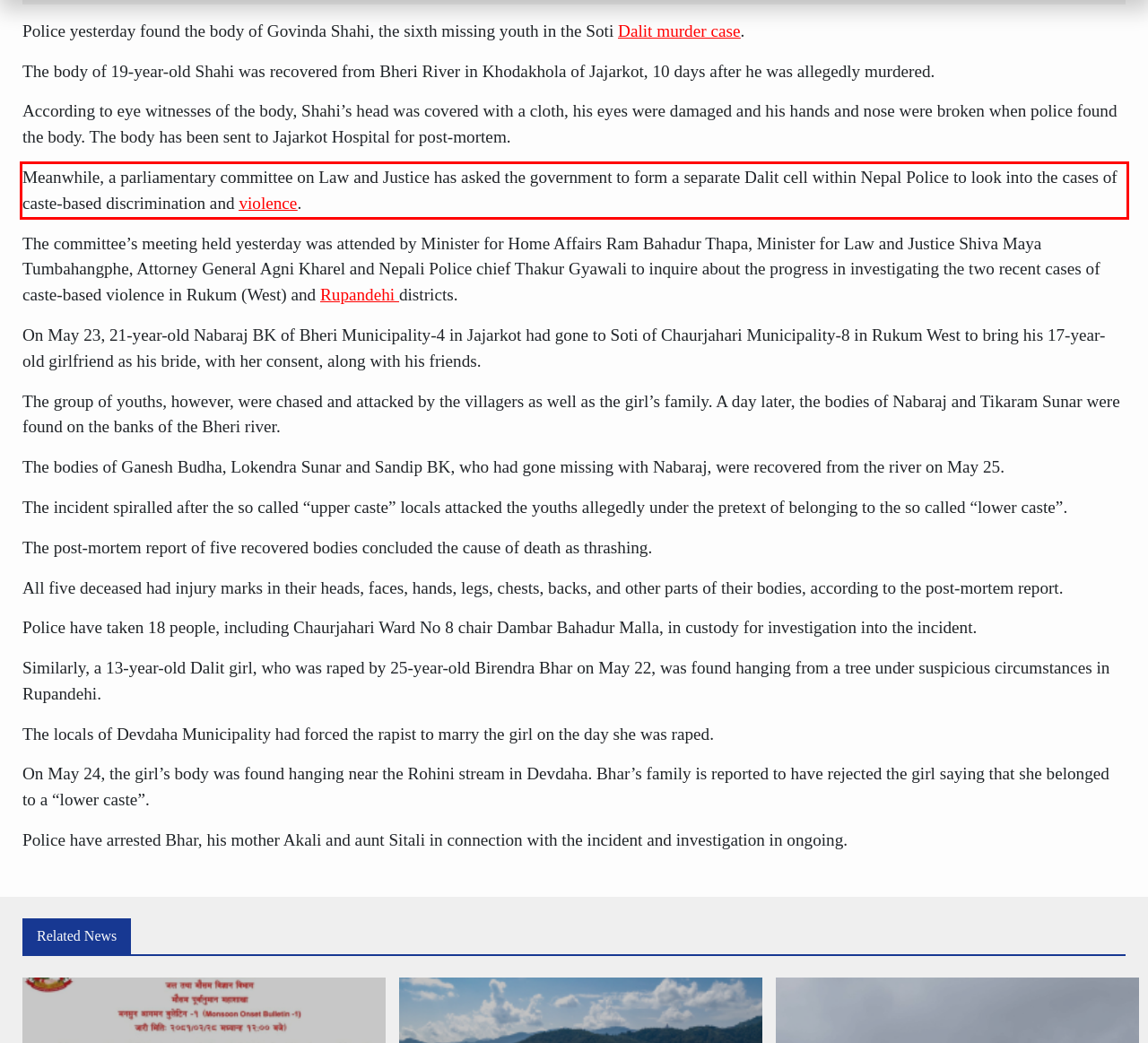From the screenshot of the webpage, locate the red bounding box and extract the text contained within that area.

Meanwhile, a parliamentary committee on Law and Justice has asked the government to form a separate Dalit cell within Nepal Police to look into the cases of caste-based discrimination and violence.